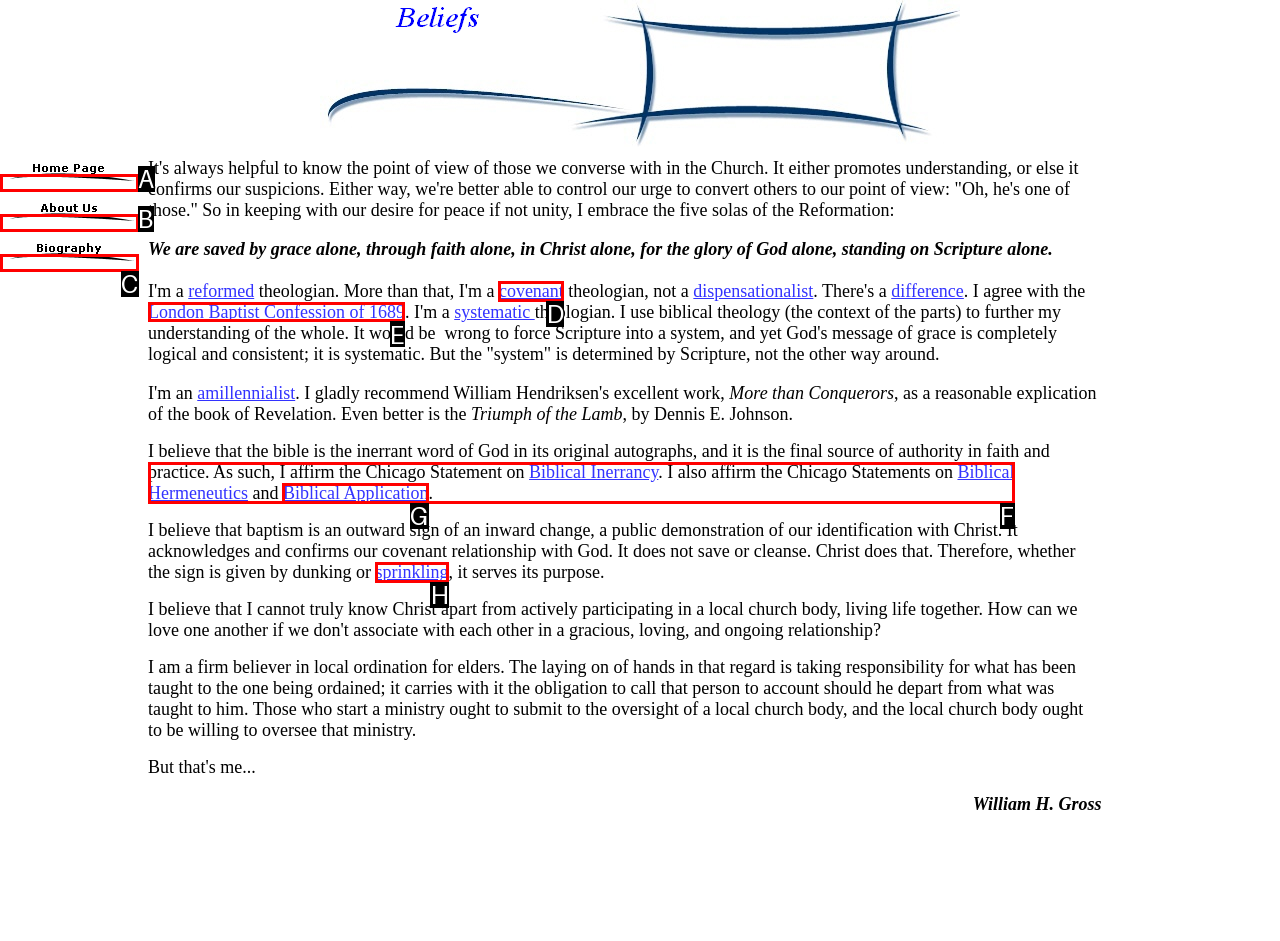Select the letter associated with the UI element you need to click to perform the following action: Click the 'London Baptist Confession of 1689' link
Reply with the correct letter from the options provided.

E